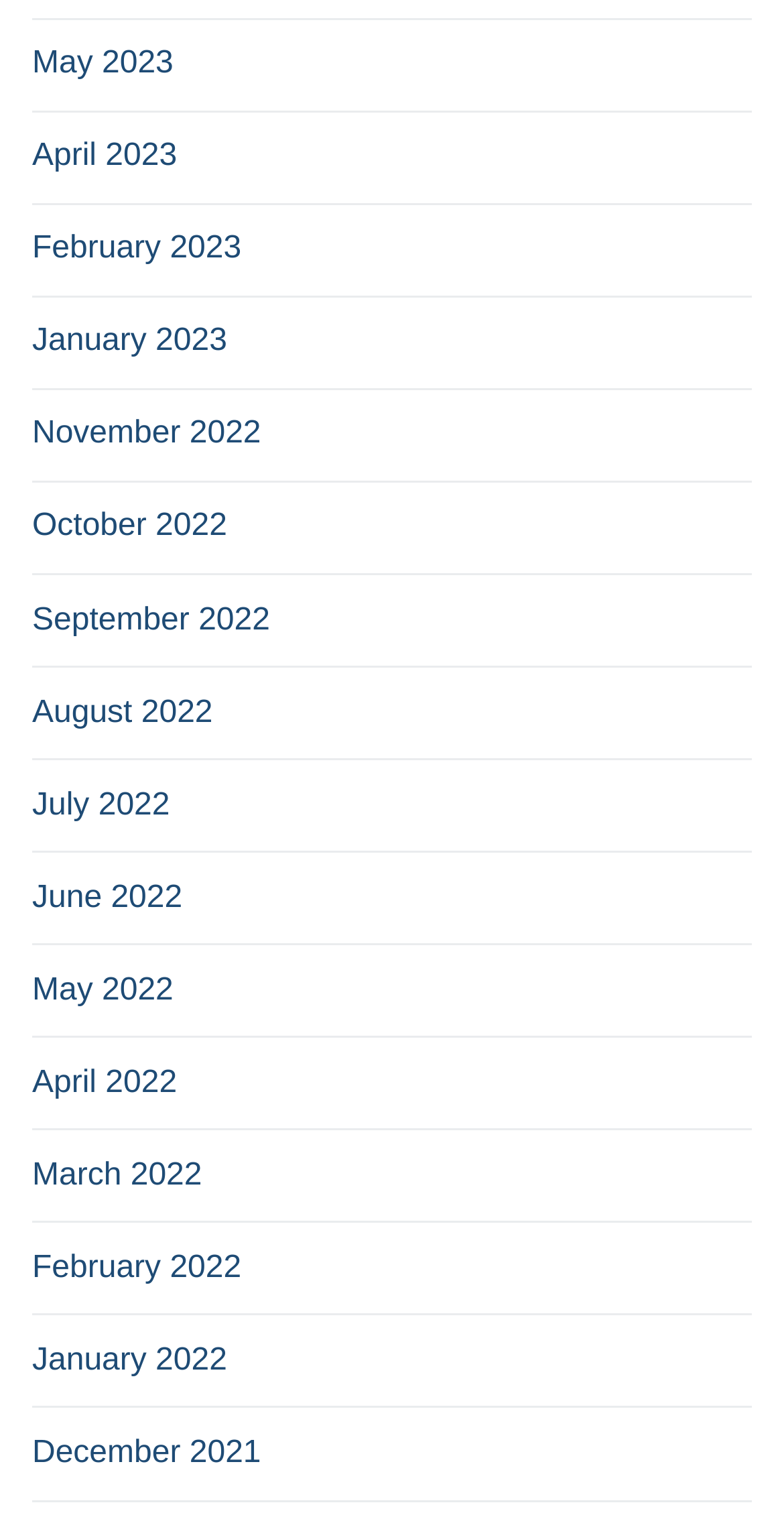Determine the bounding box coordinates of the element's region needed to click to follow the instruction: "view May 2023". Provide these coordinates as four float numbers between 0 and 1, formatted as [left, top, right, bottom].

[0.041, 0.025, 0.959, 0.074]